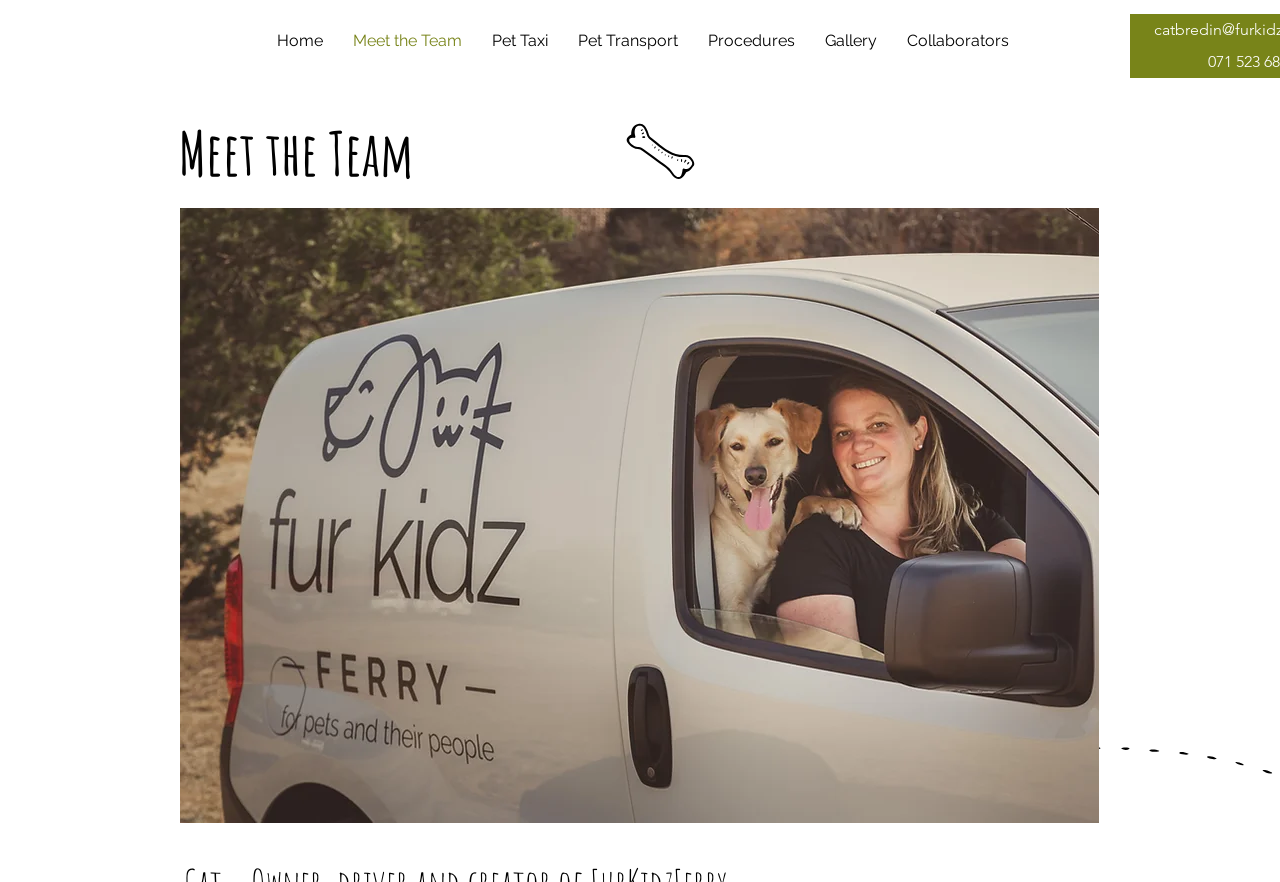What is the name of the founder of FurKidzFerry?
Look at the webpage screenshot and answer the question with a detailed explanation.

Based on the image description, Catherine Bredin is the founder of FurKidzFerry, which is a luxurious pet taxi and transport service.